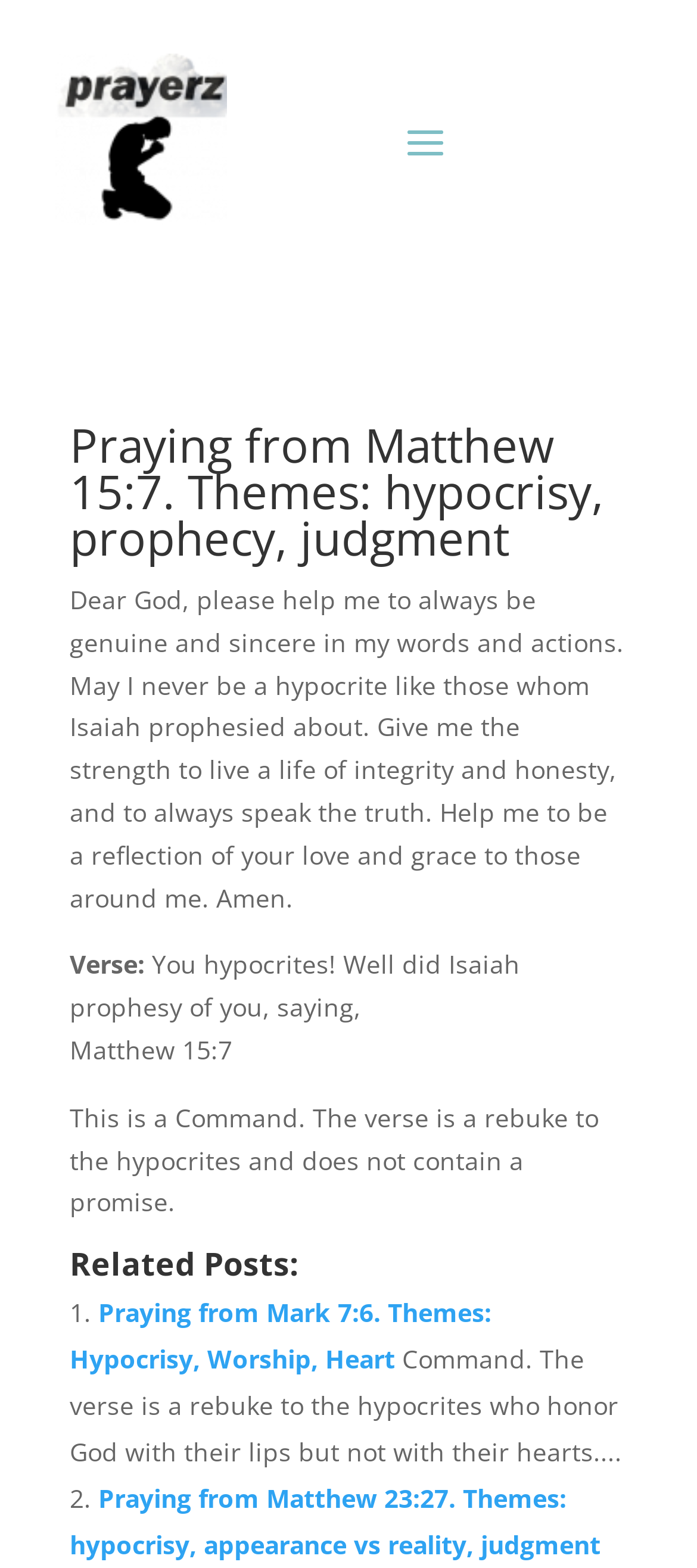Explain in detail what you observe on this webpage.

This webpage appears to be a prayer page focused on a specific Bible verse, Matthew 15:7. At the top, there is a heading that reads "Praying from Matthew 15:7. Themes: hypocrisy, prophecy, judgment". Below this heading, there is a prayer written in a sincere and heartfelt tone, asking God to help the reader live a life of integrity and honesty, and to reflect God's love and grace to those around them.

Following the prayer, there is a section that displays the Bible verse, Matthew 15:7, which is a command and a rebuke to hypocrites, without containing a promise. The verse is quoted, "You hypocrites! Well did Isaiah prophesy of you, saying...".

Below the Bible verse, there is a section titled "Related Posts:", which lists two related prayer posts. The first post is titled "Praying from Mark 7:6. Themes: Hypocrisy, Worship, Heart", and the second post is titled "Praying from Matthew 23:27. Themes: hypocrisy, appearance vs reality, judgment". Each post has a brief summary of the prayer, with the first one discussing hypocrites who honor God with their lips but not with their hearts, and the second one discussing the theme of hypocrisy and judgment.